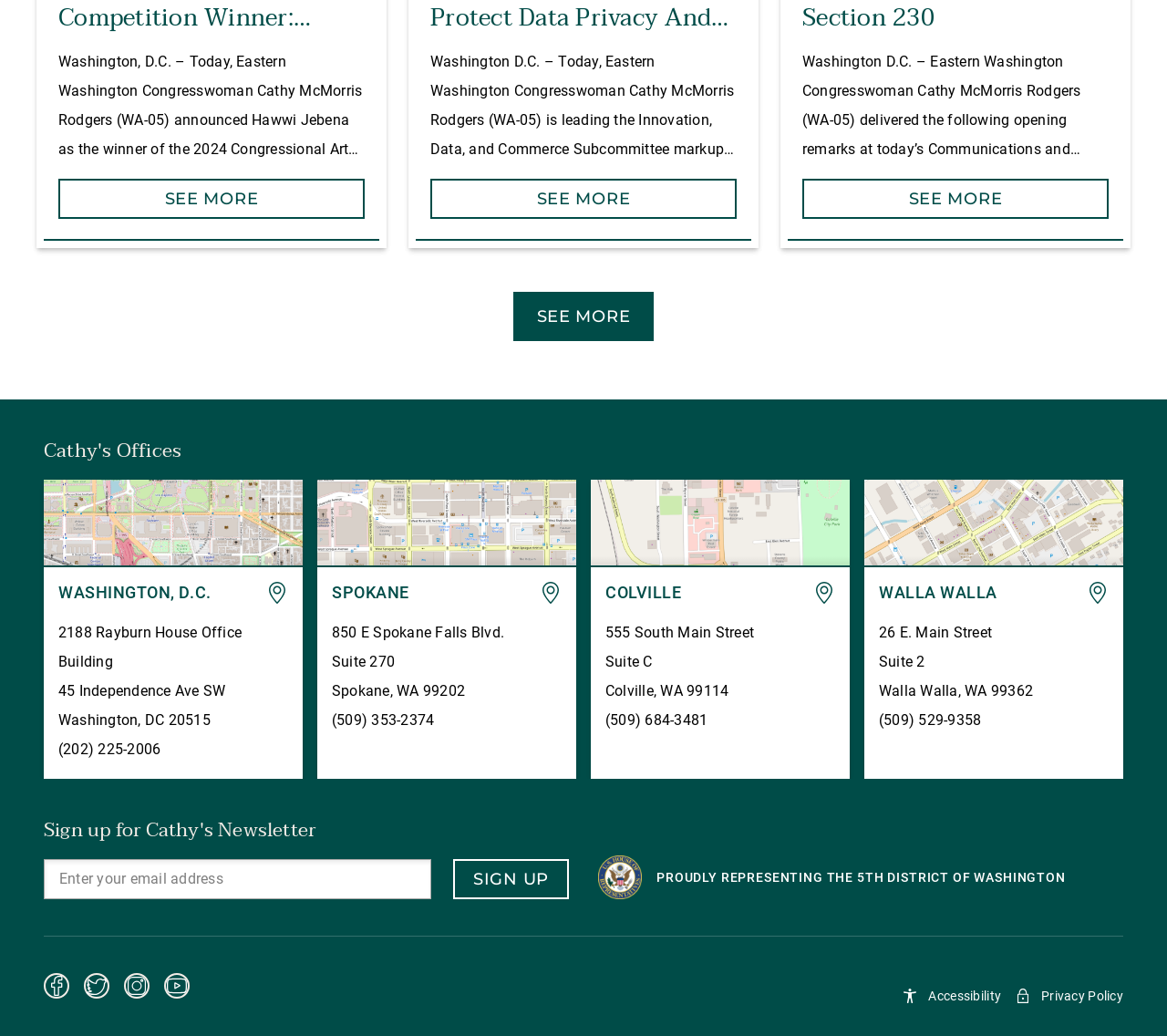Identify the bounding box for the UI element described as: "Tyne Engineering Inc.". The coordinates should be four float numbers between 0 and 1, i.e., [left, top, right, bottom].

None